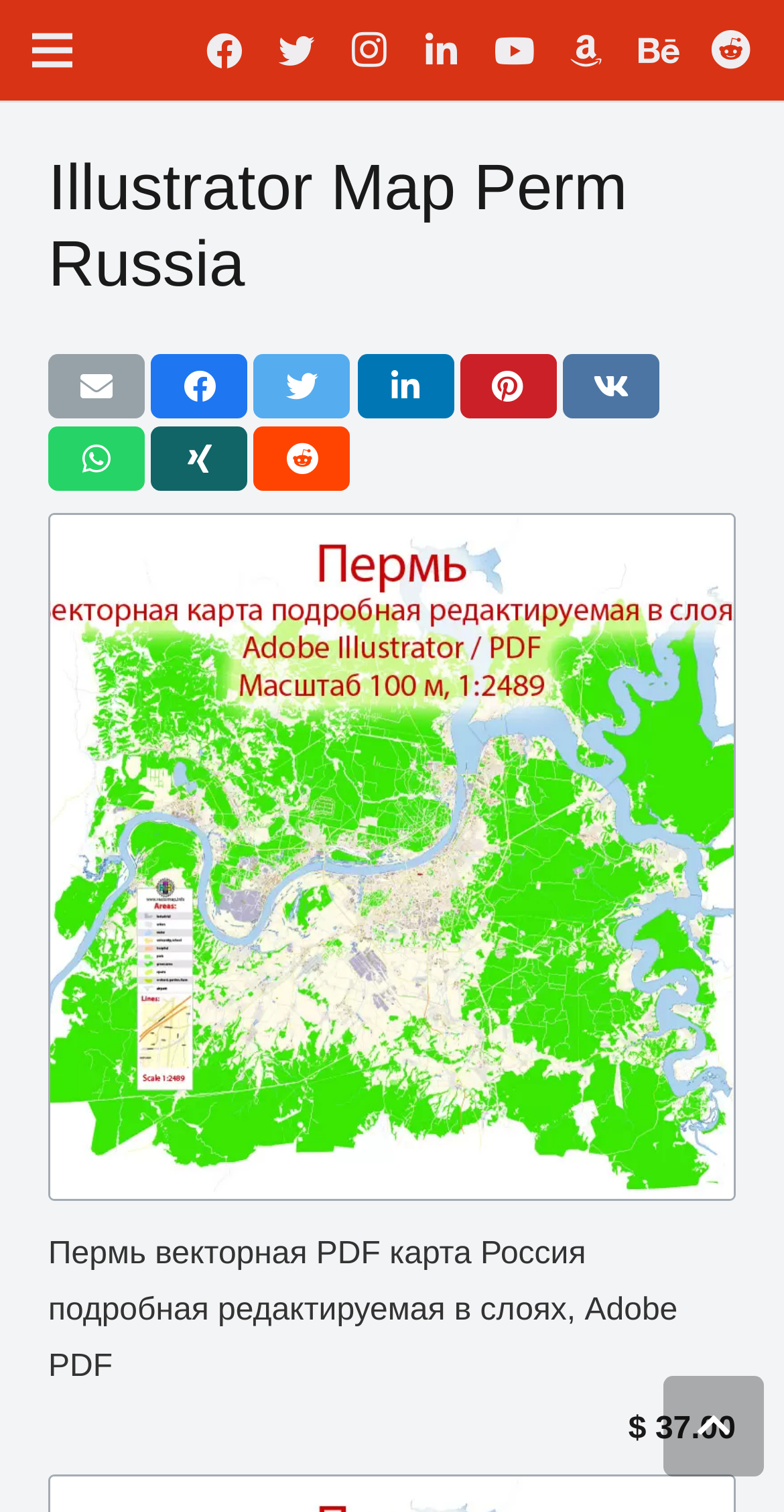Please identify the bounding box coordinates of the element that needs to be clicked to execute the following command: "Email this". Provide the bounding box using four float numbers between 0 and 1, formatted as [left, top, right, bottom].

[0.062, 0.235, 0.185, 0.277]